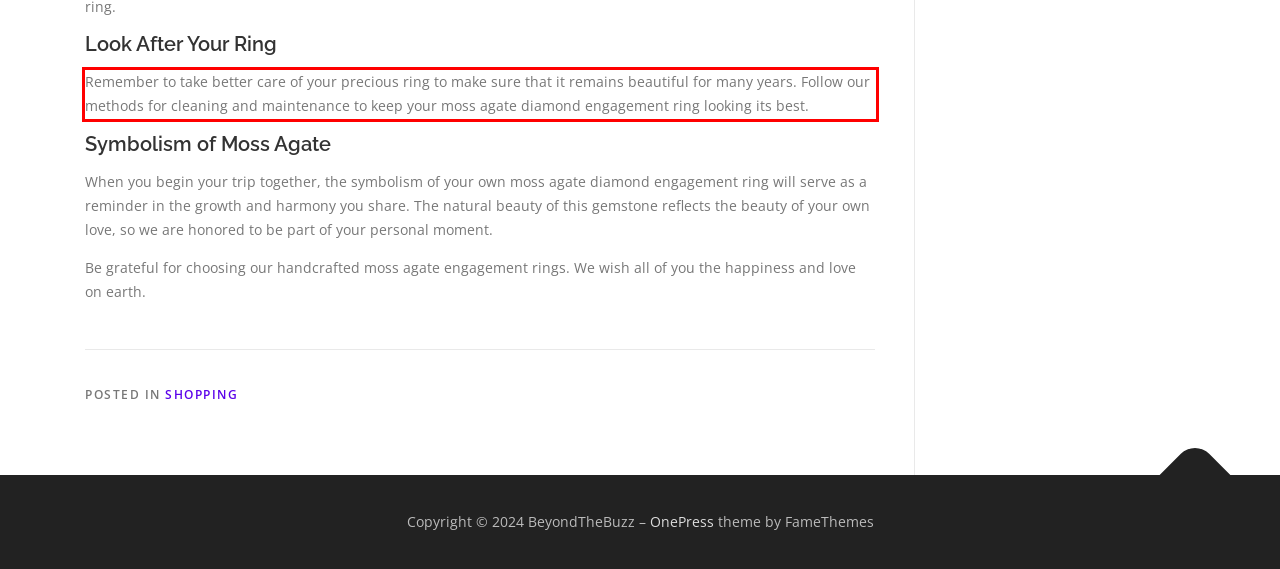With the given screenshot of a webpage, locate the red rectangle bounding box and extract the text content using OCR.

Remember to take better care of your precious ring to make sure that it remains beautiful for many years. Follow our methods for cleaning and maintenance to keep your moss agate diamond engagement ring looking its best.